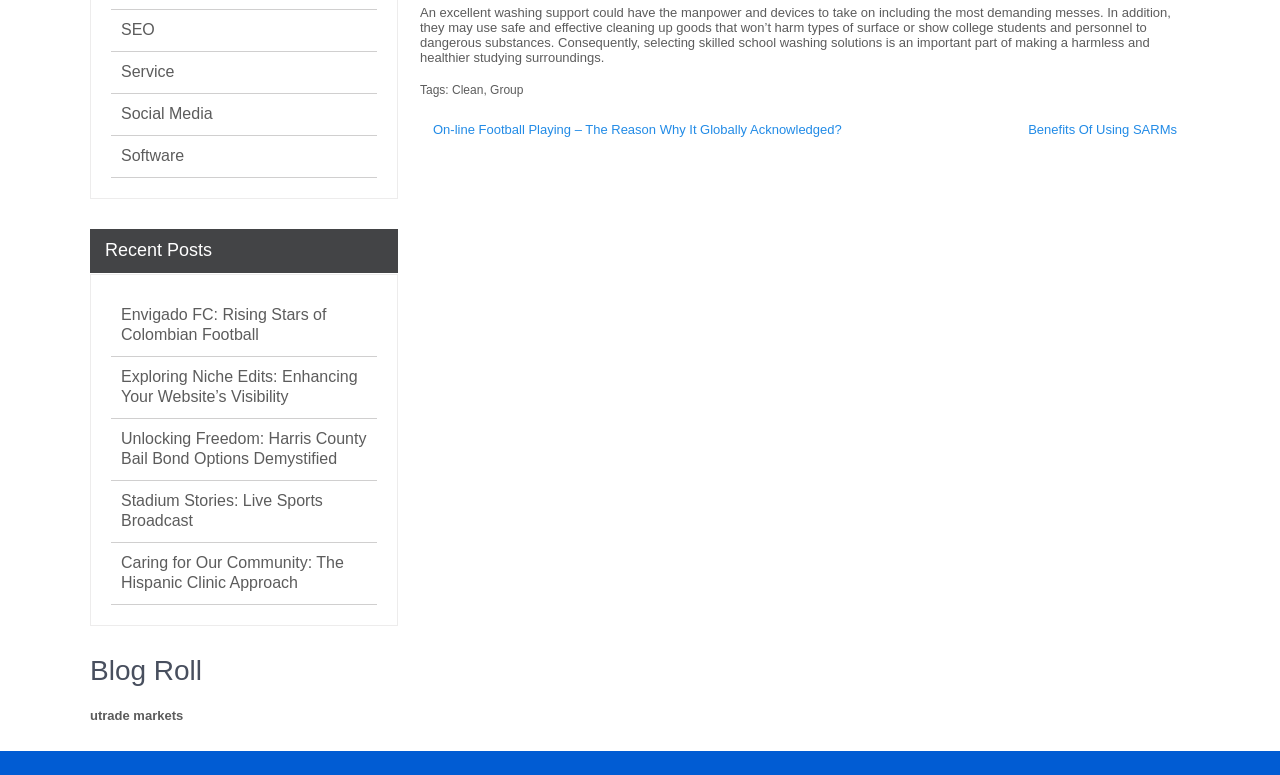Please predict the bounding box coordinates (top-left x, top-left y, bottom-right x, bottom-right y) for the UI element in the screenshot that fits the description: Benefits Of Using SARMs

[0.793, 0.141, 0.93, 0.193]